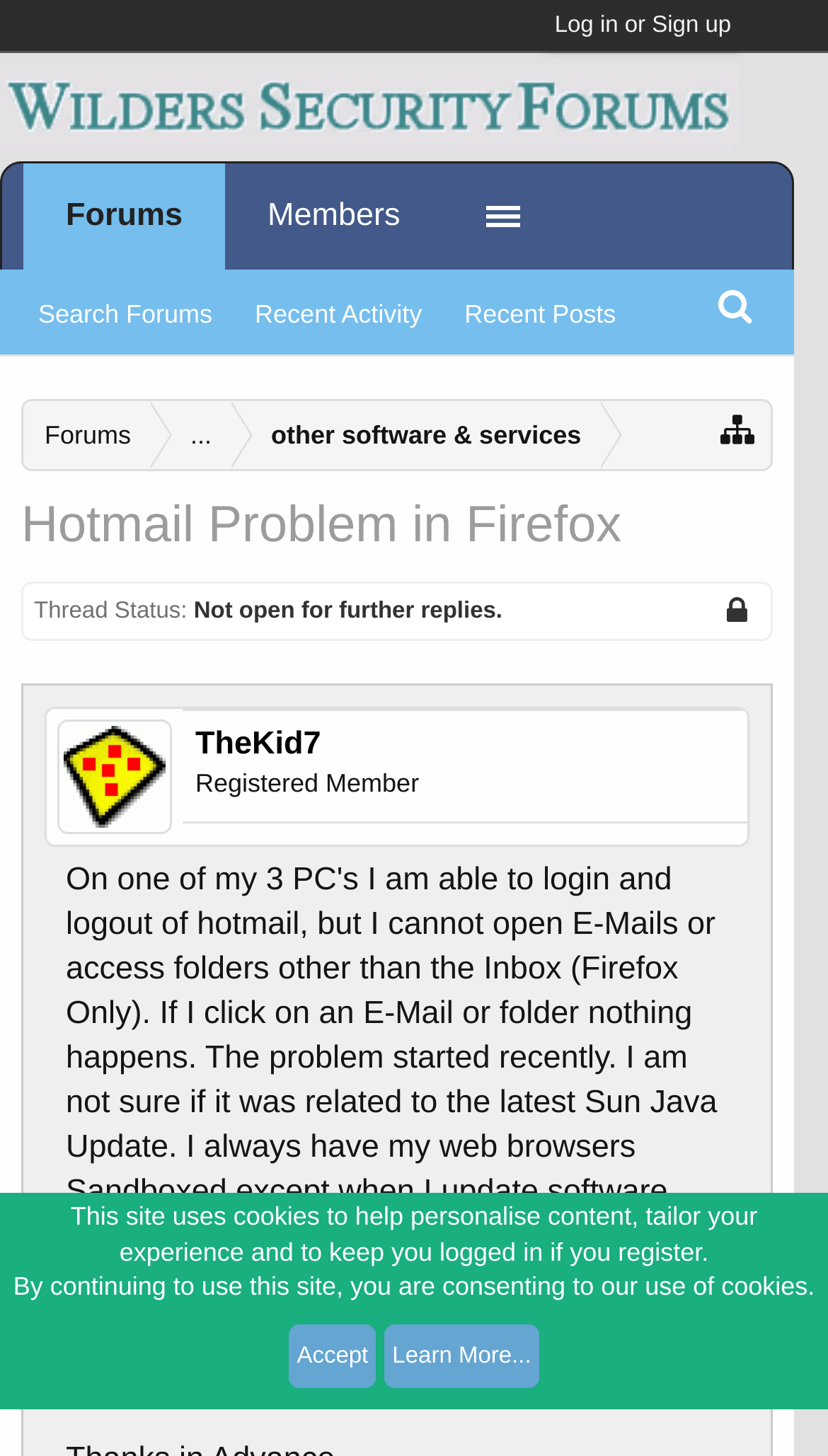Identify the bounding box coordinates of the section that should be clicked to achieve the task described: "View recent posts".

[0.535, 0.188, 0.77, 0.243]